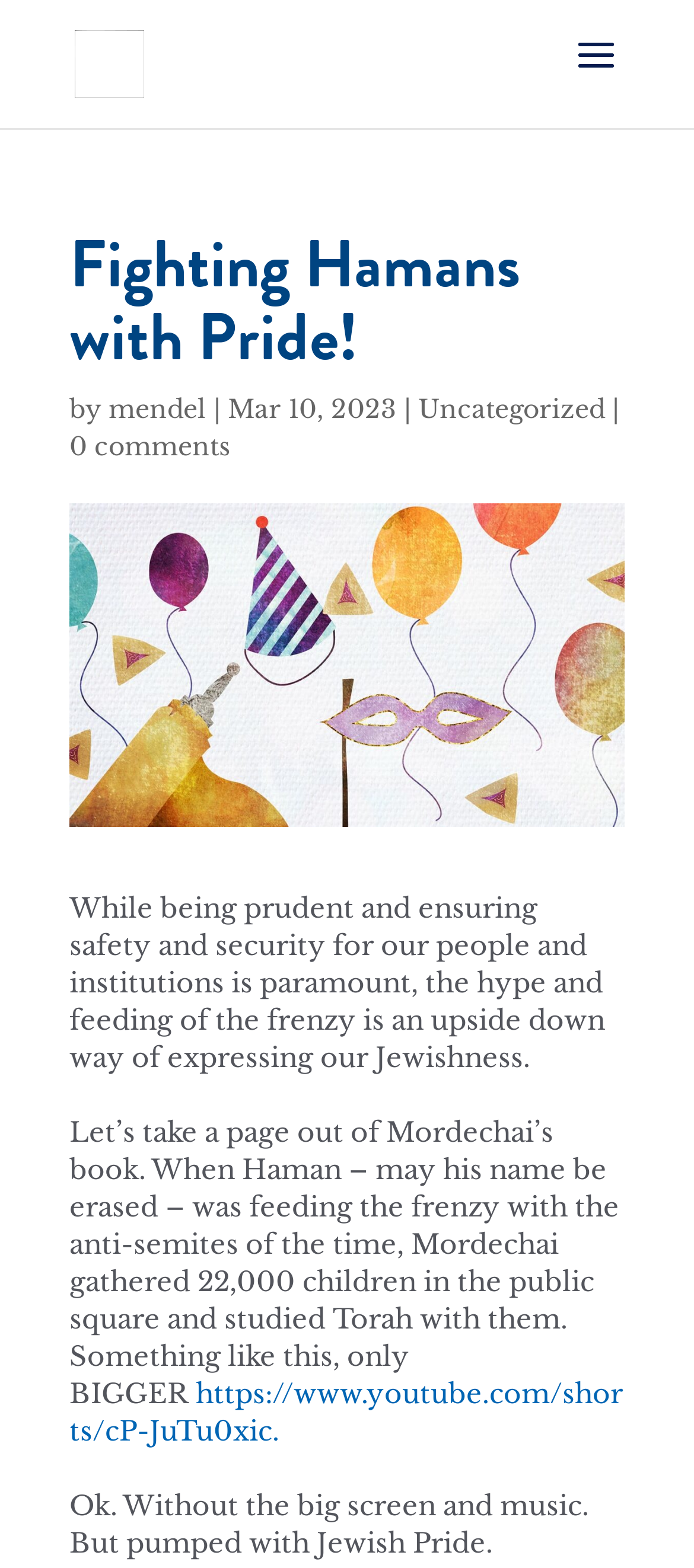Identify and extract the heading text of the webpage.

Fighting Hamans with Pride!